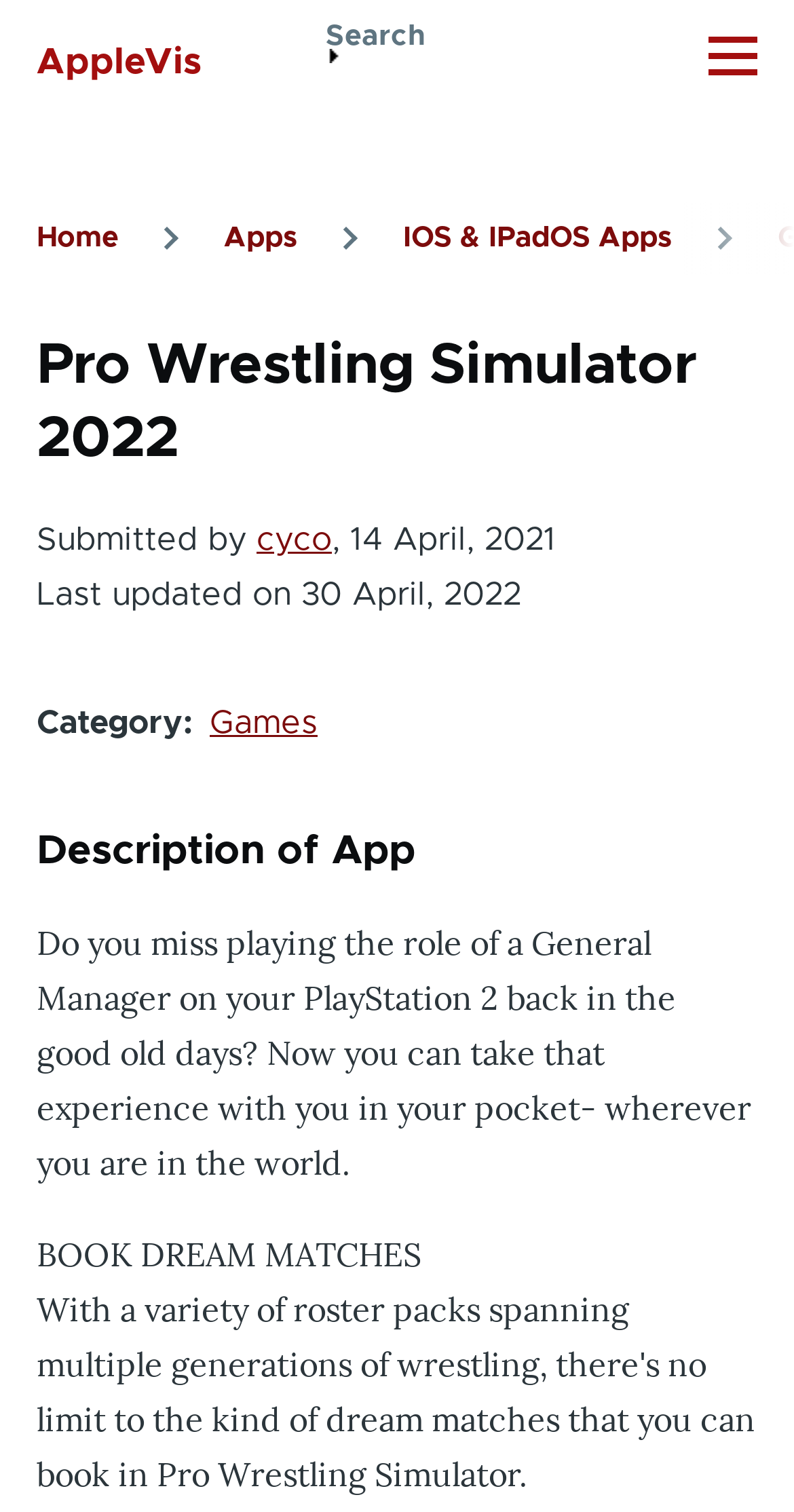Using the information in the image, give a comprehensive answer to the question: 
When was the app last updated?

I determined the answer by examining the time element with the text '30 April, 2022' which is a child of the static text element with the text 'Last updated on'.